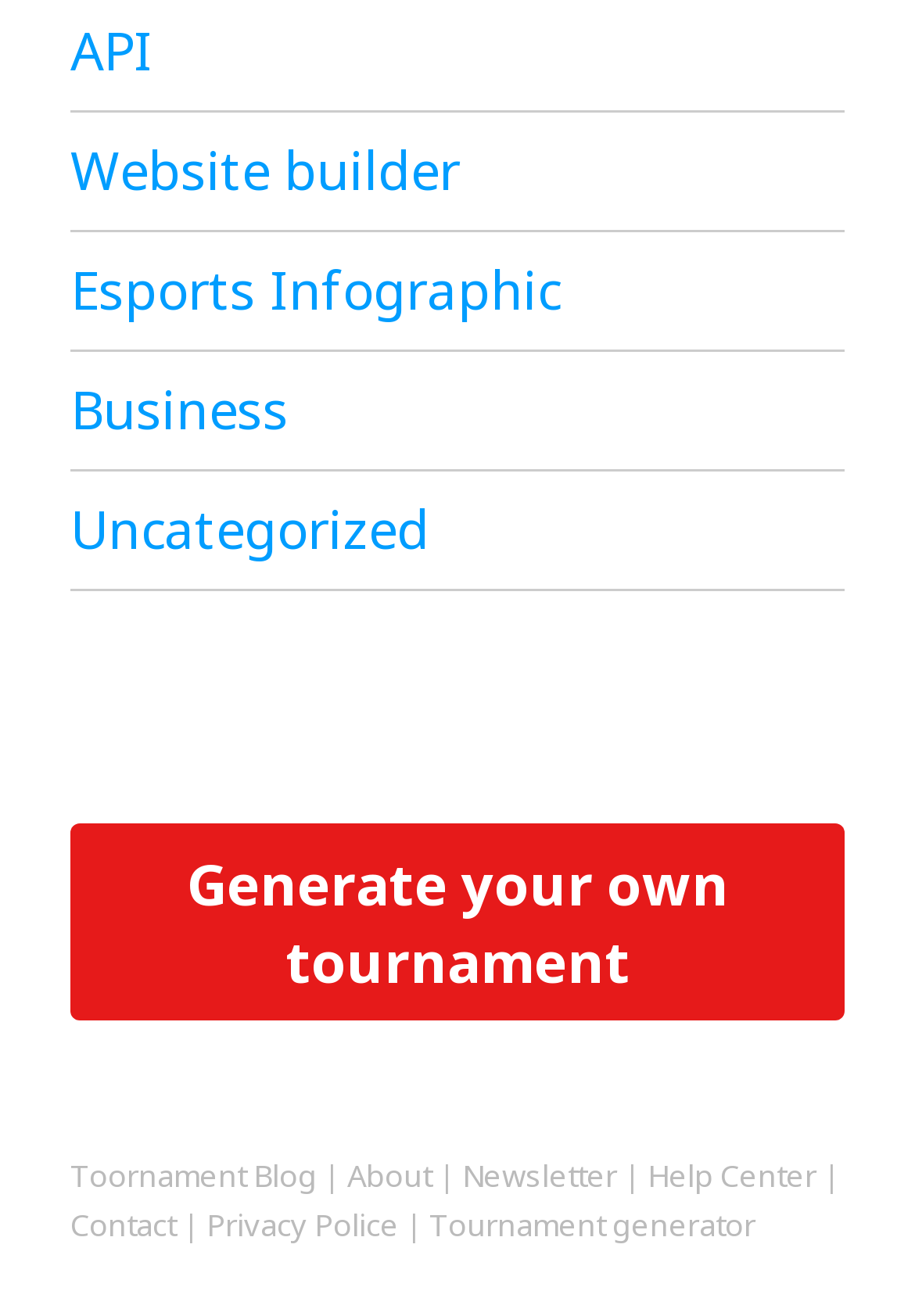Provide the bounding box coordinates of the area you need to click to execute the following instruction: "Click on API".

[0.077, 0.011, 0.167, 0.066]